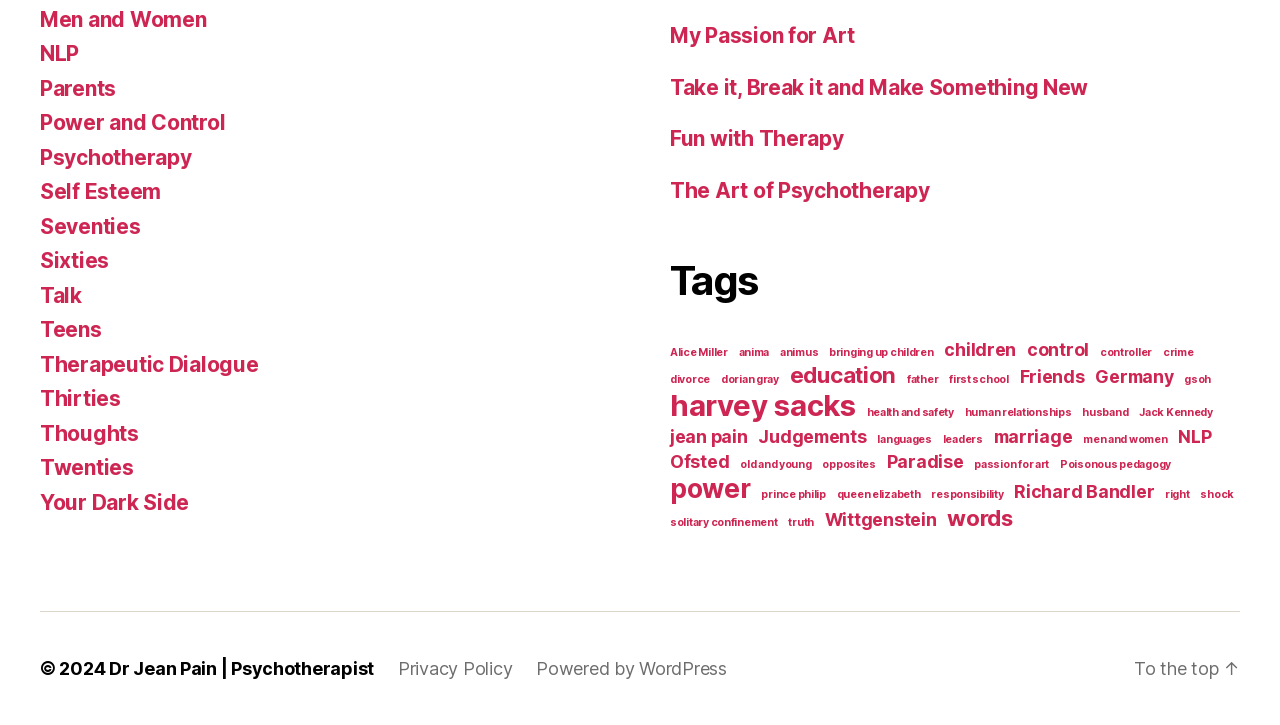Please identify the bounding box coordinates of the element I need to click to follow this instruction: "View the 'Tags' section".

[0.523, 0.354, 0.969, 0.423]